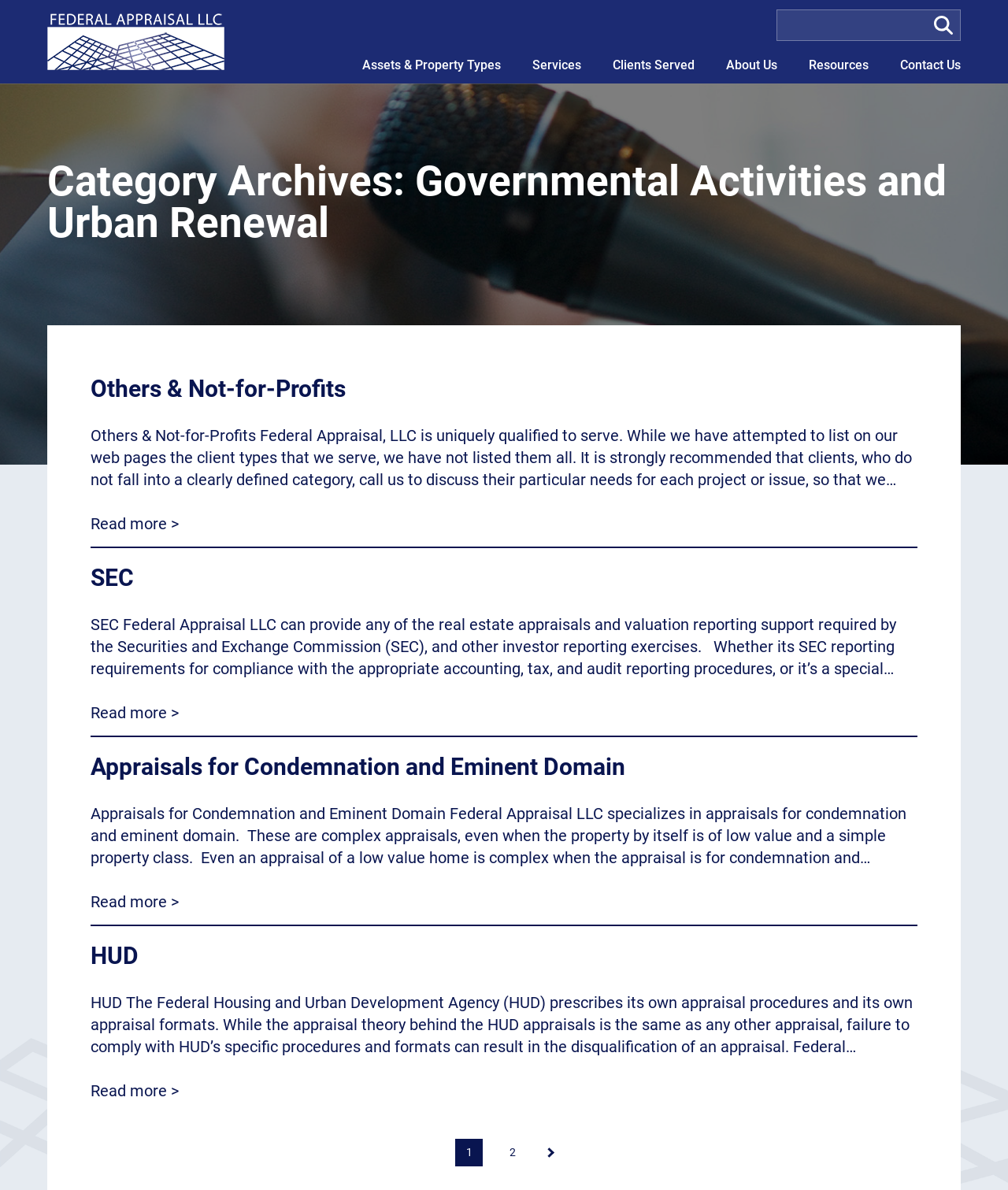Using the given description, provide the bounding box coordinates formatted as (top-left x, top-left y, bottom-right x, bottom-right y), with all values being floating point numbers between 0 and 1. Description: Stark & AKS Appraisals

[0.697, 0.481, 0.934, 0.496]